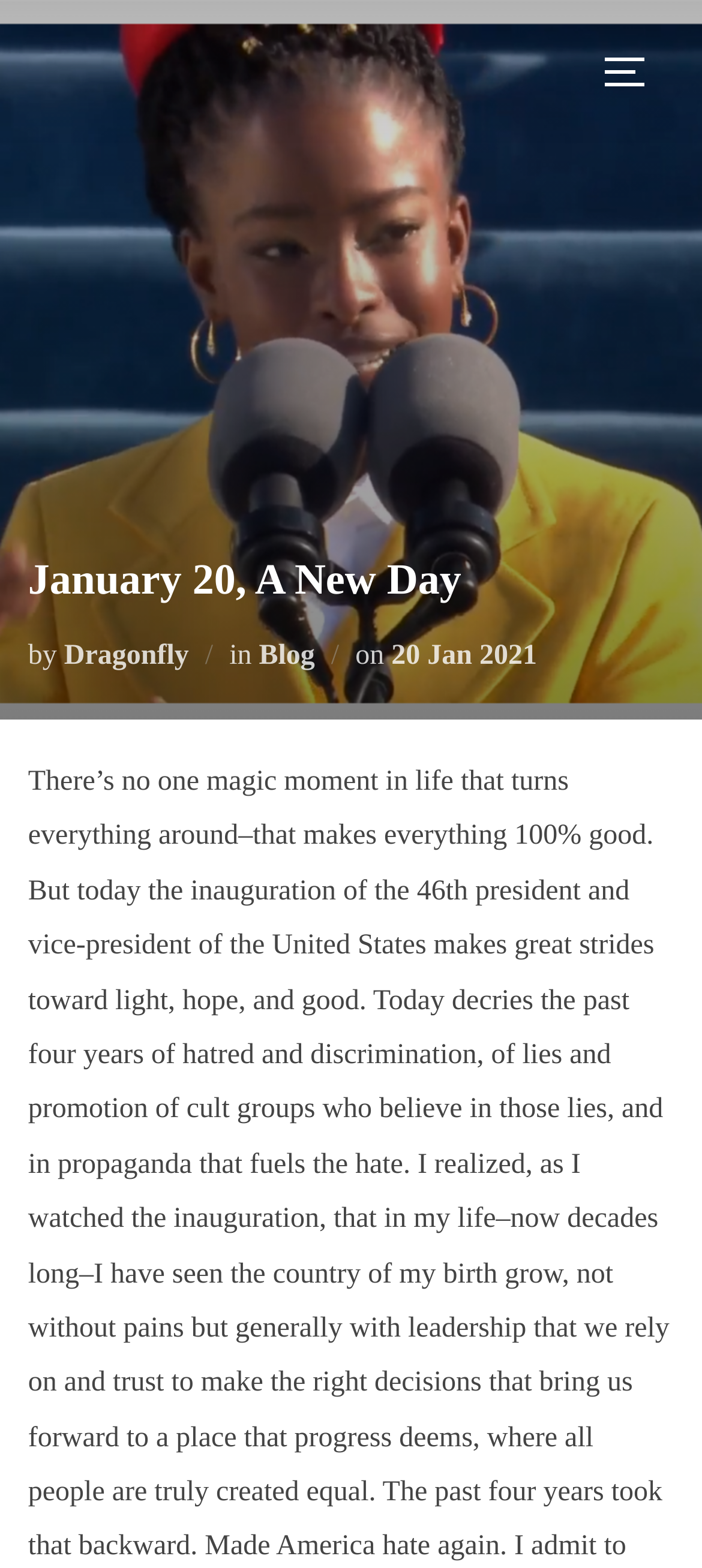Provide the bounding box coordinates for the UI element described in this sentence: "20 Jan 202125 Feb 2021". The coordinates should be four float values between 0 and 1, i.e., [left, top, right, bottom].

[0.557, 0.409, 0.765, 0.428]